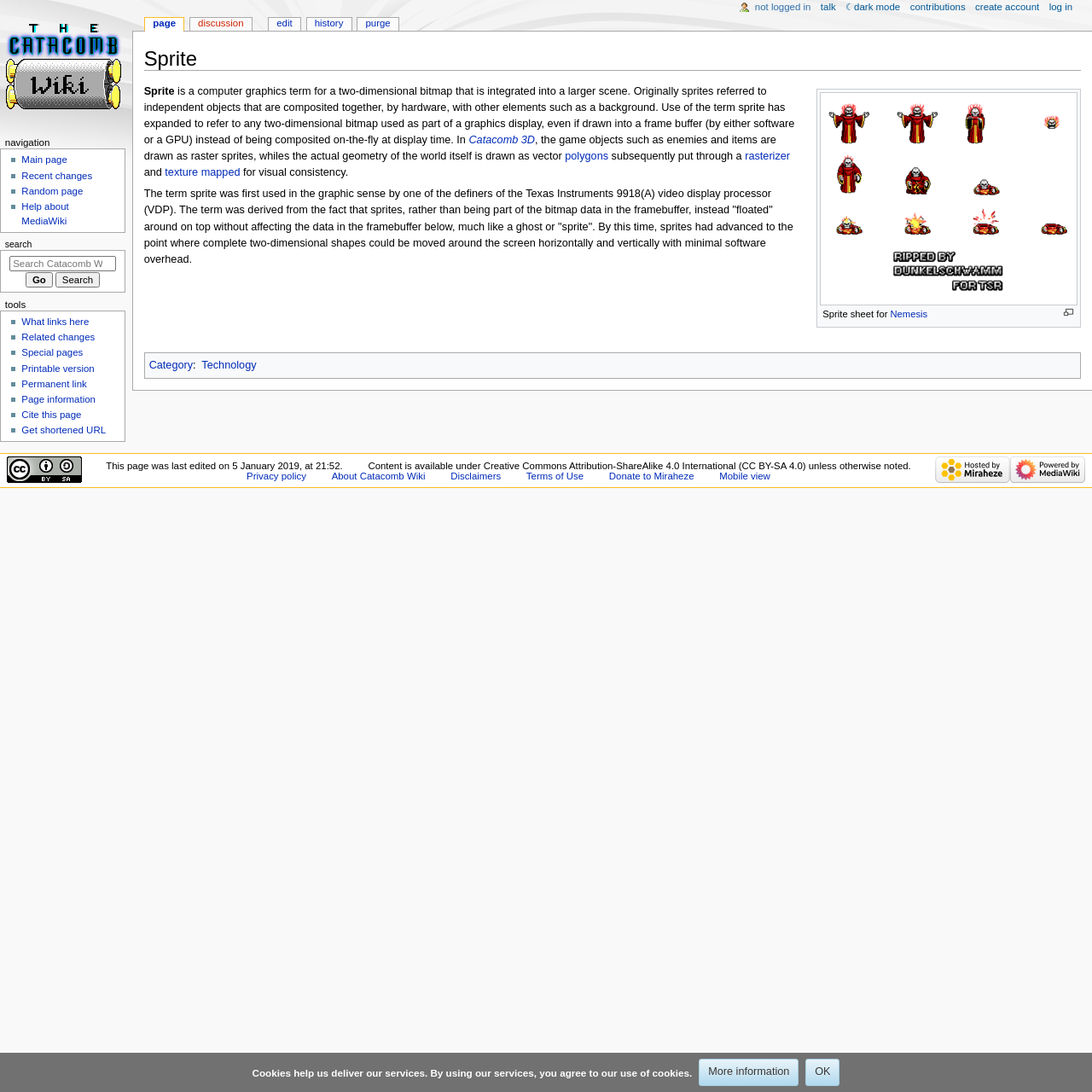Find the bounding box coordinates of the clickable element required to execute the following instruction: "Click on Facebook link". Provide the coordinates as four float numbers between 0 and 1, i.e., [left, top, right, bottom].

None